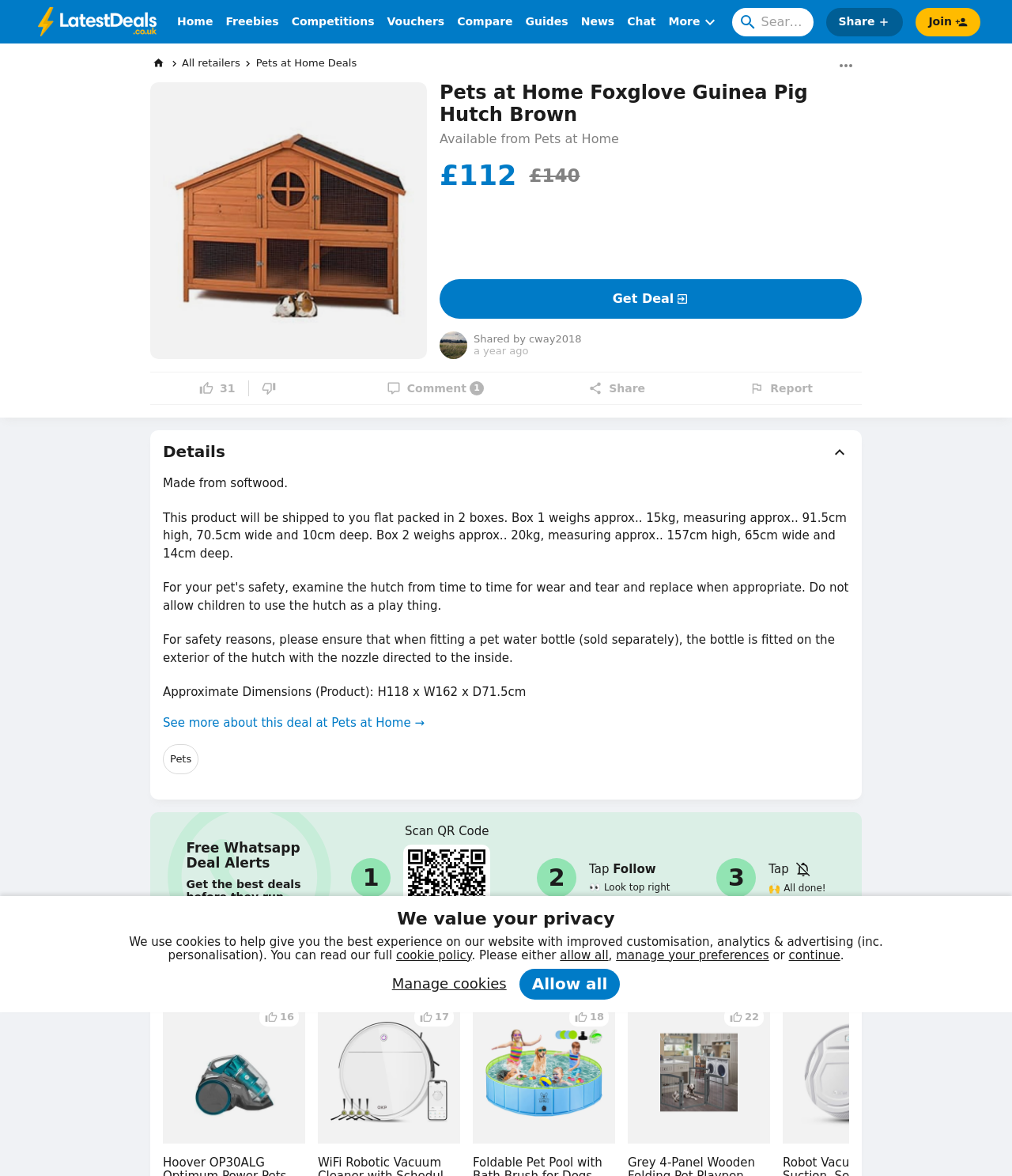Using the information in the image, give a detailed answer to the following question: What is the name of the user who shared the deal?

The deal was shared by a user named cway2018, as indicated by the text 'Shared by cway2018' on the webpage.